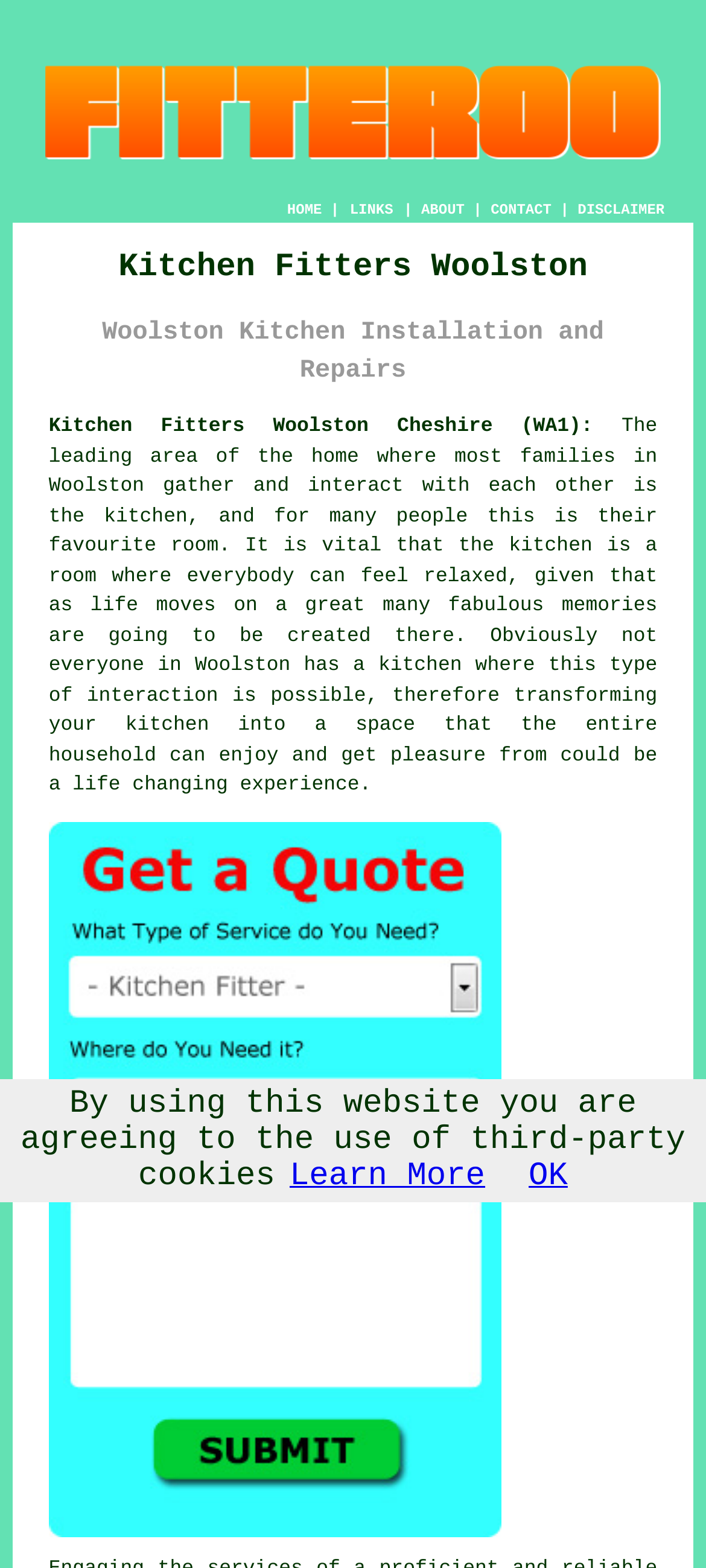Please identify the bounding box coordinates of the element I should click to complete this instruction: 'Click the ABOUT link'. The coordinates should be given as four float numbers between 0 and 1, like this: [left, top, right, bottom].

[0.597, 0.13, 0.658, 0.14]